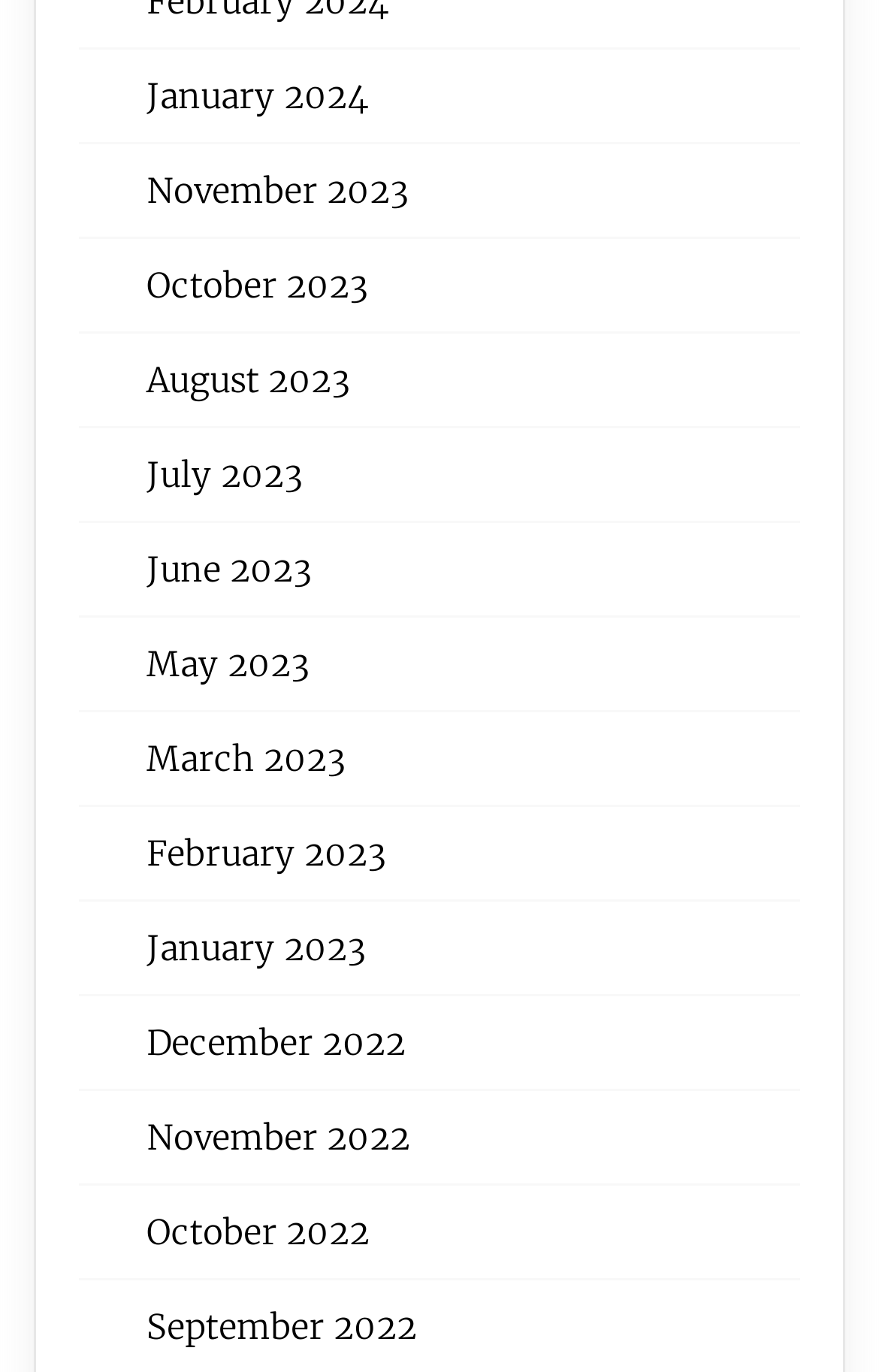Are the months listed in chronological order?
Based on the image, answer the question with a single word or brief phrase.

No